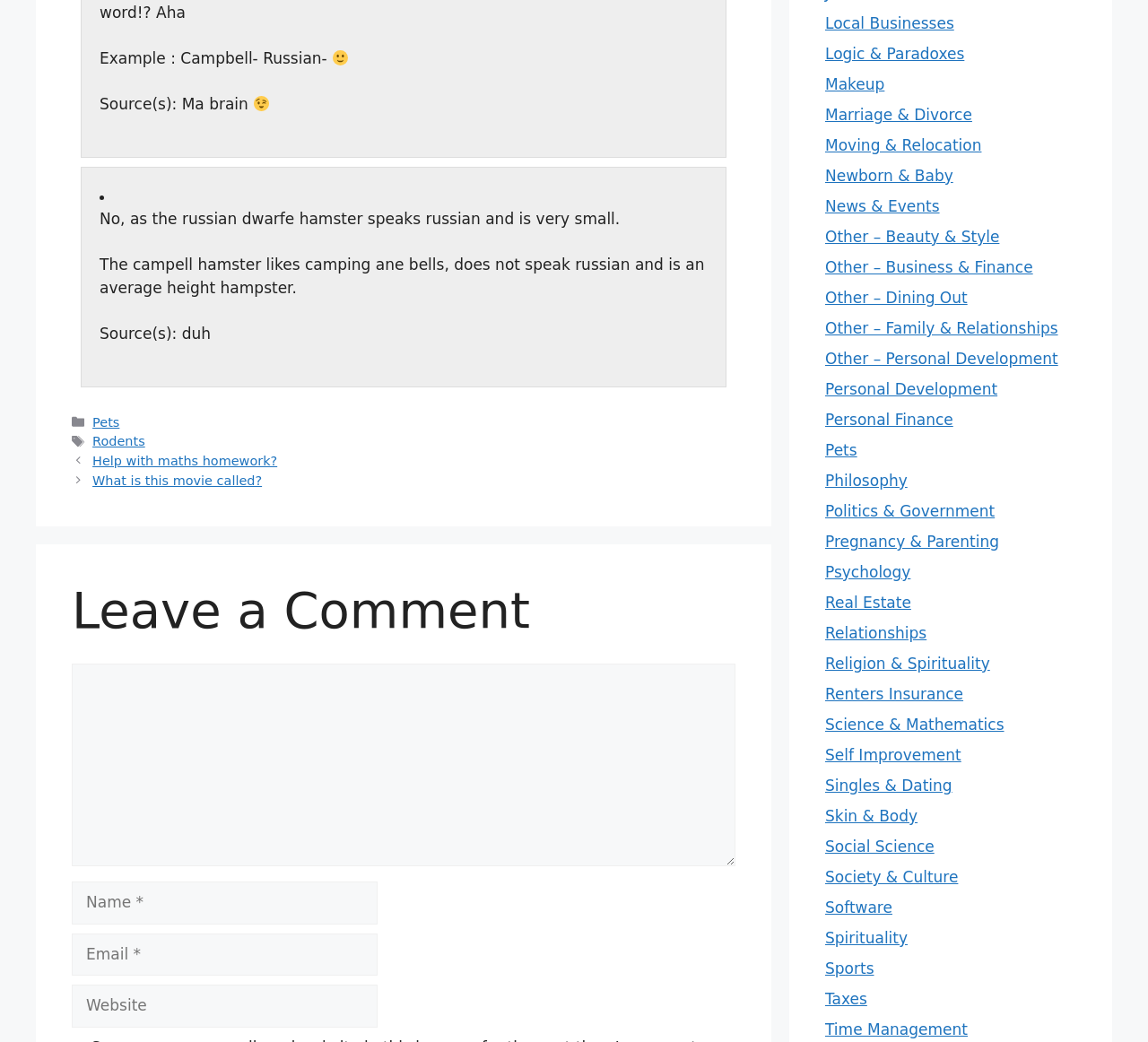Pinpoint the bounding box coordinates of the clickable area needed to execute the instruction: "Click on the 'Pets' category". The coordinates should be specified as four float numbers between 0 and 1, i.e., [left, top, right, bottom].

[0.081, 0.398, 0.104, 0.412]